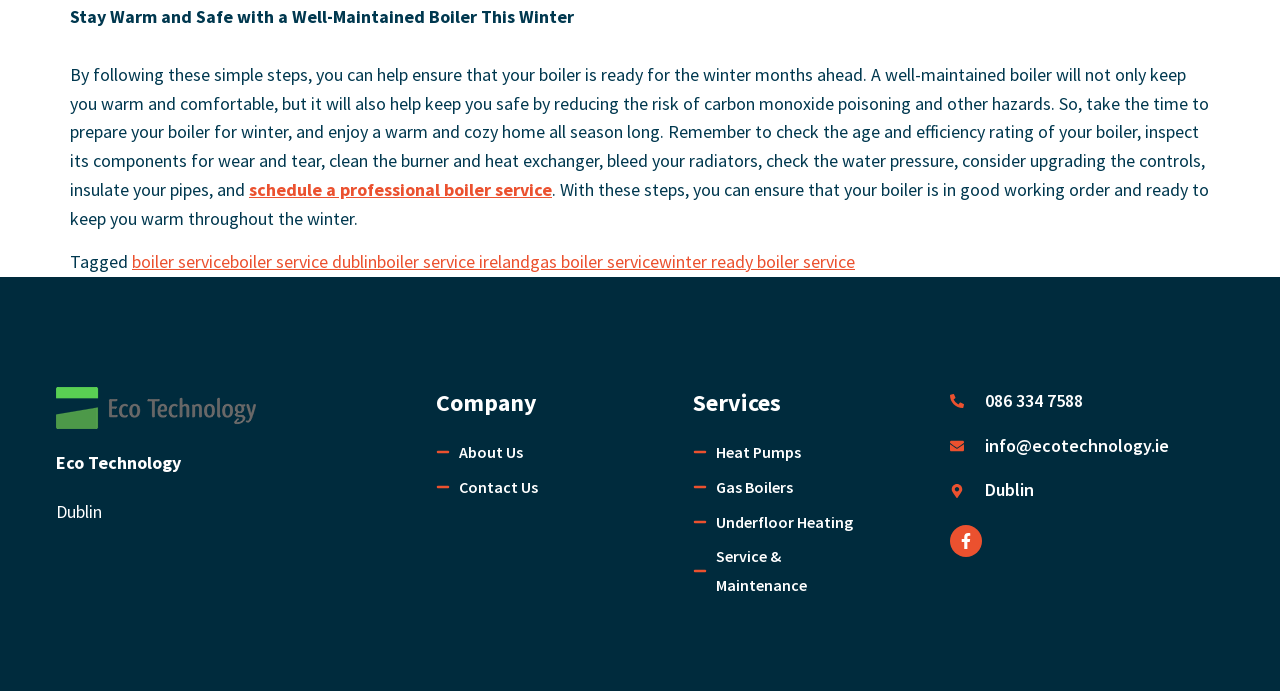What services does Eco Technology offer?
Please give a detailed and elaborate explanation in response to the question.

The links under the 'Services' heading, such as 'Heat Pumps', 'Gas Boilers', and 'Underfloor Heating', indicate that Eco Technology provides these services.